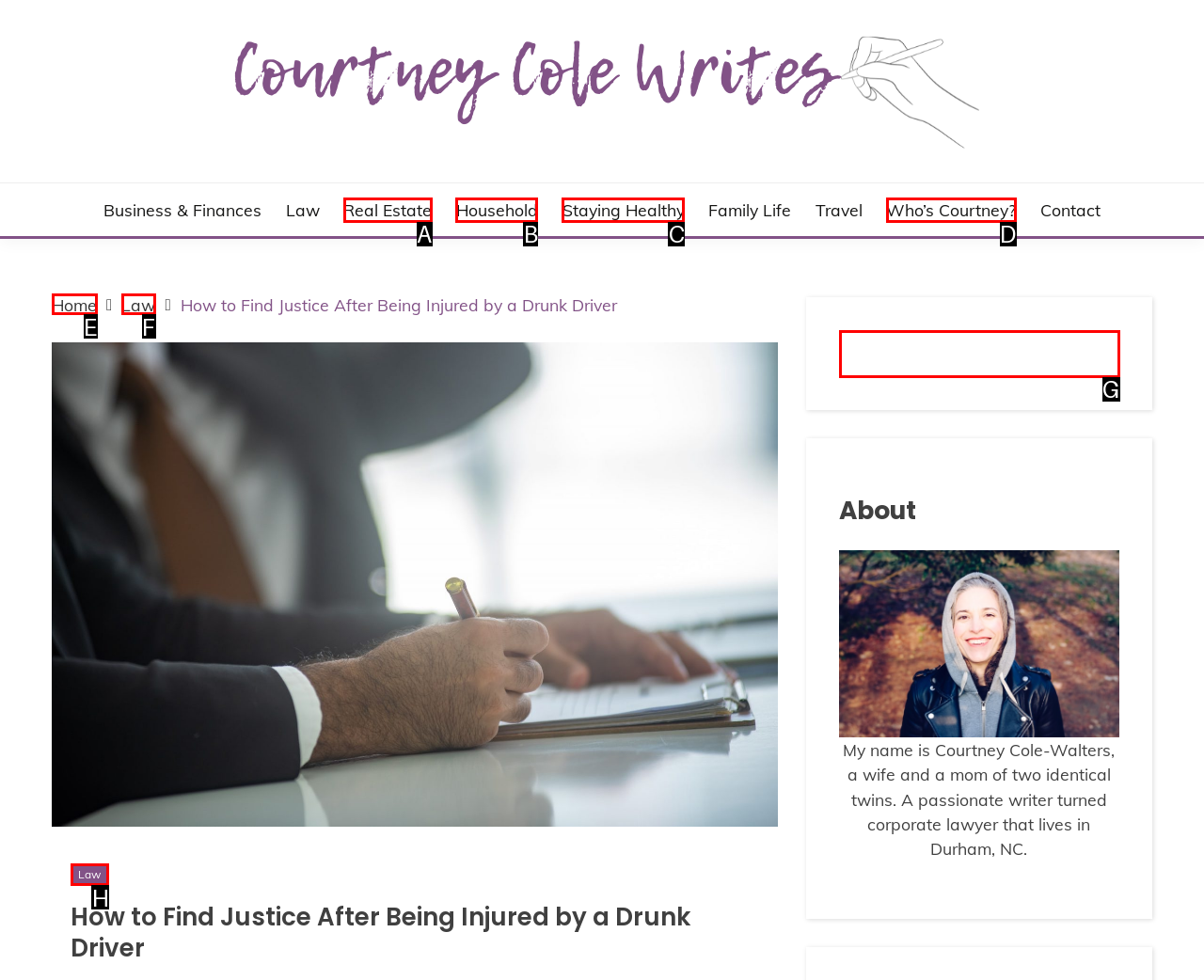To complete the instruction: search for something, which HTML element should be clicked?
Respond with the option's letter from the provided choices.

G